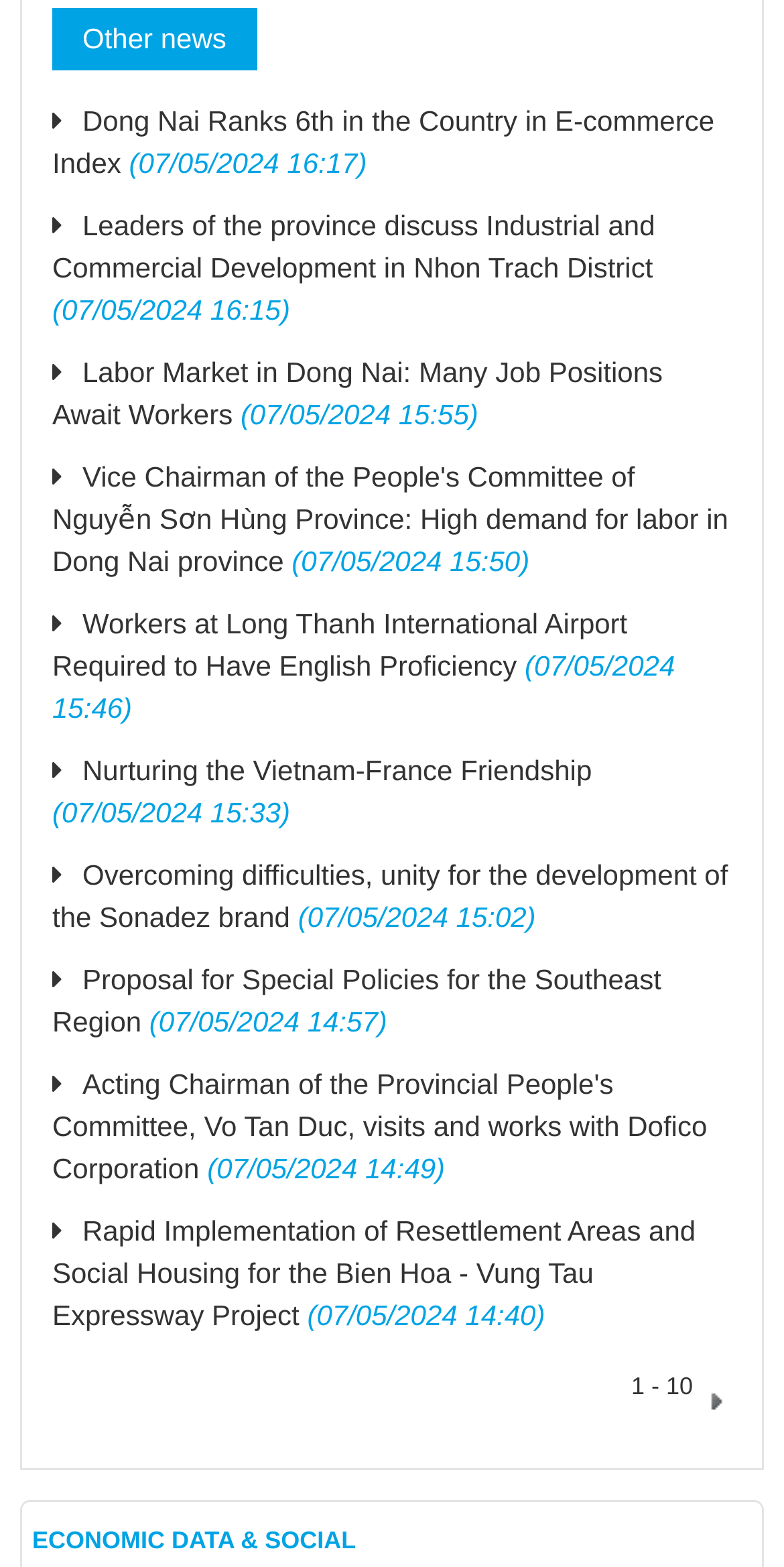Find the UI element described as: "parent_node: 1 - 10" and predict its bounding box coordinates. Ensure the coordinates are four float numbers between 0 and 1, [left, top, right, bottom].

[0.892, 0.875, 0.933, 0.893]